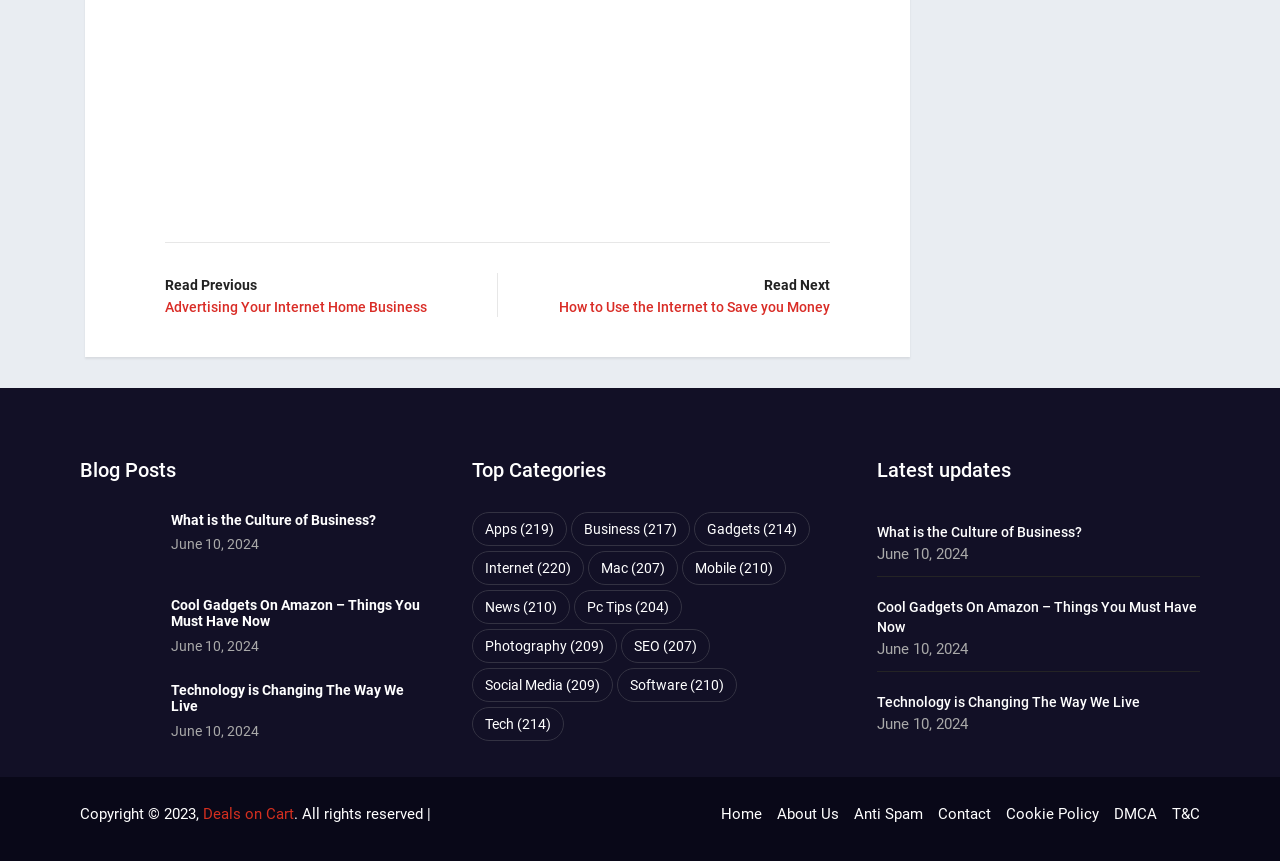Based on the provided description, "Software (210)", find the bounding box of the corresponding UI element in the screenshot.

[0.482, 0.775, 0.576, 0.815]